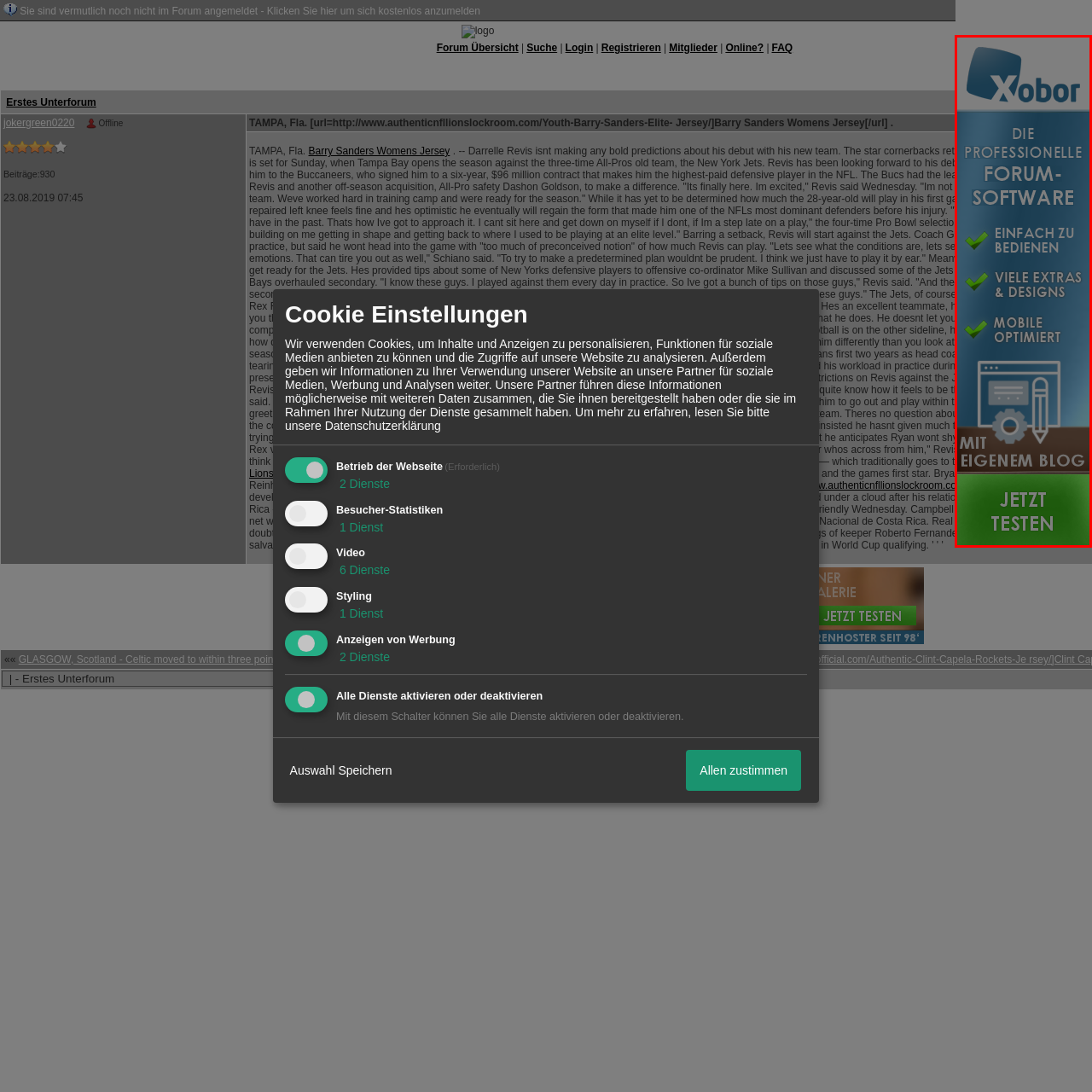Generate a comprehensive caption for the picture highlighted by the red outline.

The image is a promotional banner for "Xobor," which is described as professional forum software. The design features a gradient background transitioning from blue to lighter shades. Prominent text highlights key aspects: "DIE PROFESSIONELLE FORUM-SOFTWARE" (The Professional Forum Software) is at the top, emphasizing its purpose. Below, it lists several benefits: "EINFACH ZU BEDIENEN" (Easy to Use), "VIELE EXTRA & DESIGNS" (Many Extras & Designs), and "MOBILE OPTIMIERT" (Mobile Optimized), suggesting that the software is user-friendly, versatile, and suitable for mobile devices. 

Additionally, a graphic of a computer screen with a pencil below the main text visually reinforces the idea of customization, while a green button at the bottom reads "JETZT TESTEN" (Test Now), encouraging users to try the software. The overall layout is clean and modern, appealing to potential users interested in creating their own forums.